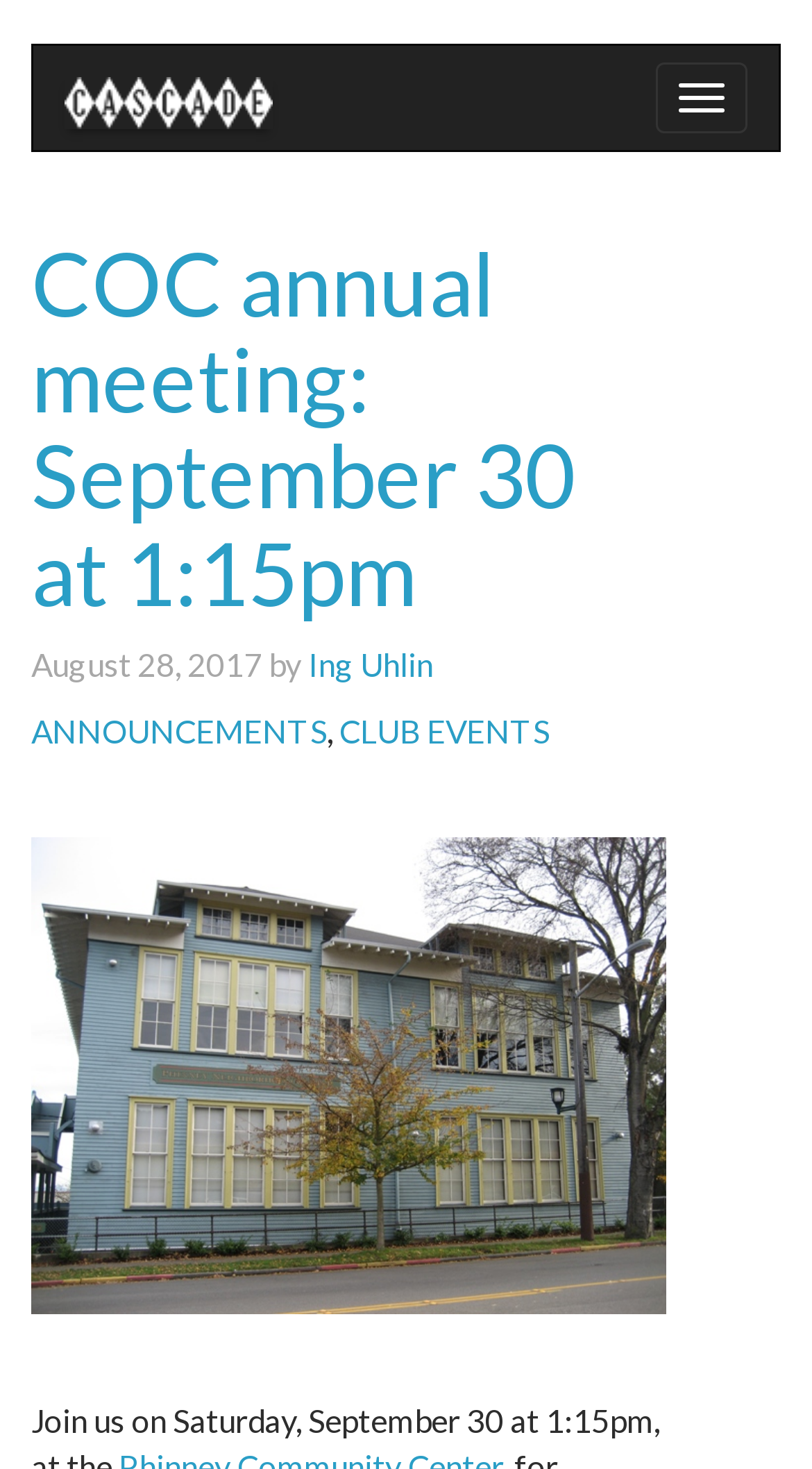Identify the main title of the webpage and generate its text content.

COC annual meeting: September 30 at 1:15pm